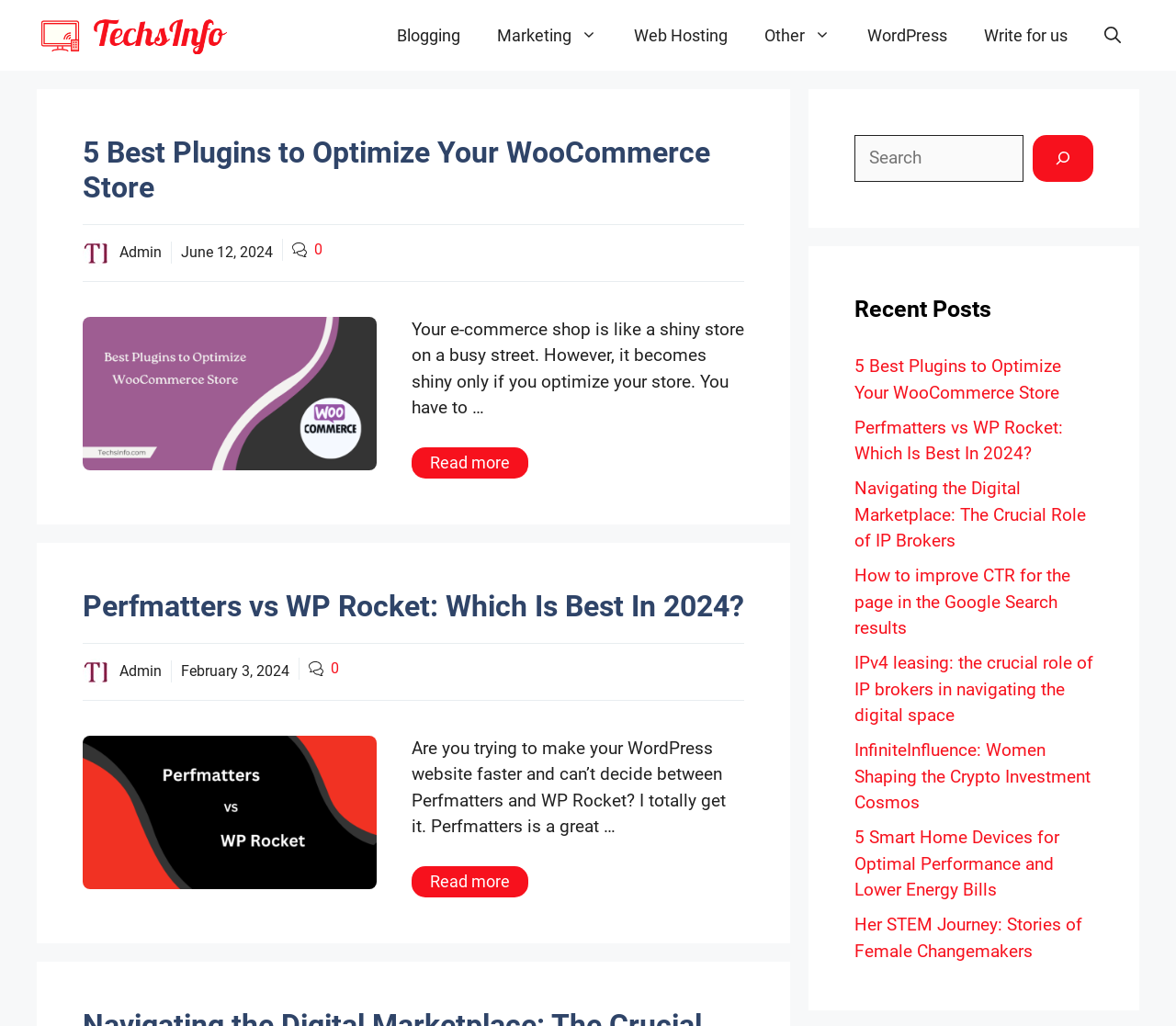Determine the bounding box coordinates of the clickable region to execute the instruction: "View the 'Recent Posts'". The coordinates should be four float numbers between 0 and 1, denoted as [left, top, right, bottom].

[0.727, 0.284, 0.93, 0.318]